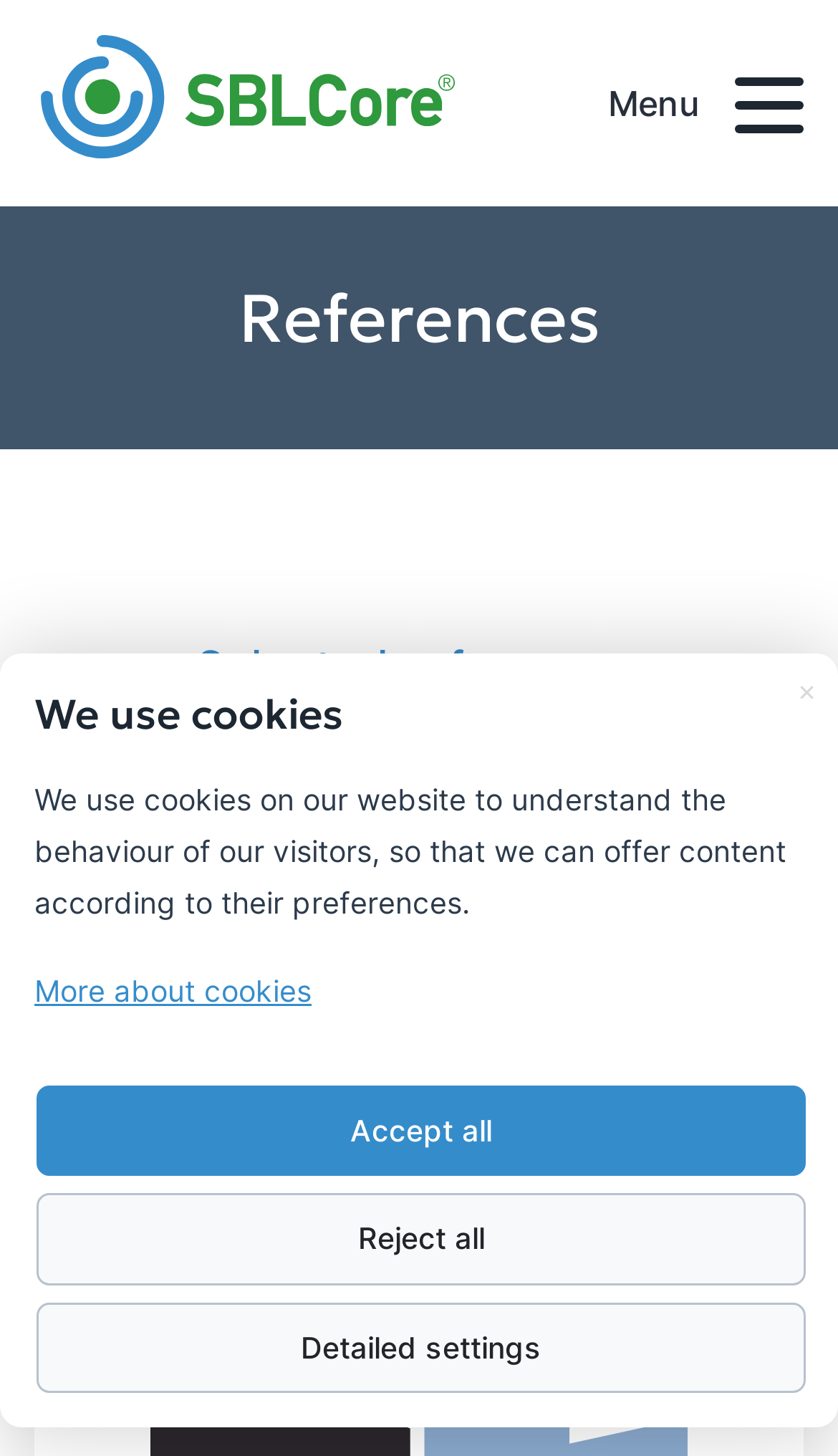Locate the bounding box coordinates of the segment that needs to be clicked to meet this instruction: "View references".

[0.0, 0.196, 1.0, 0.242]